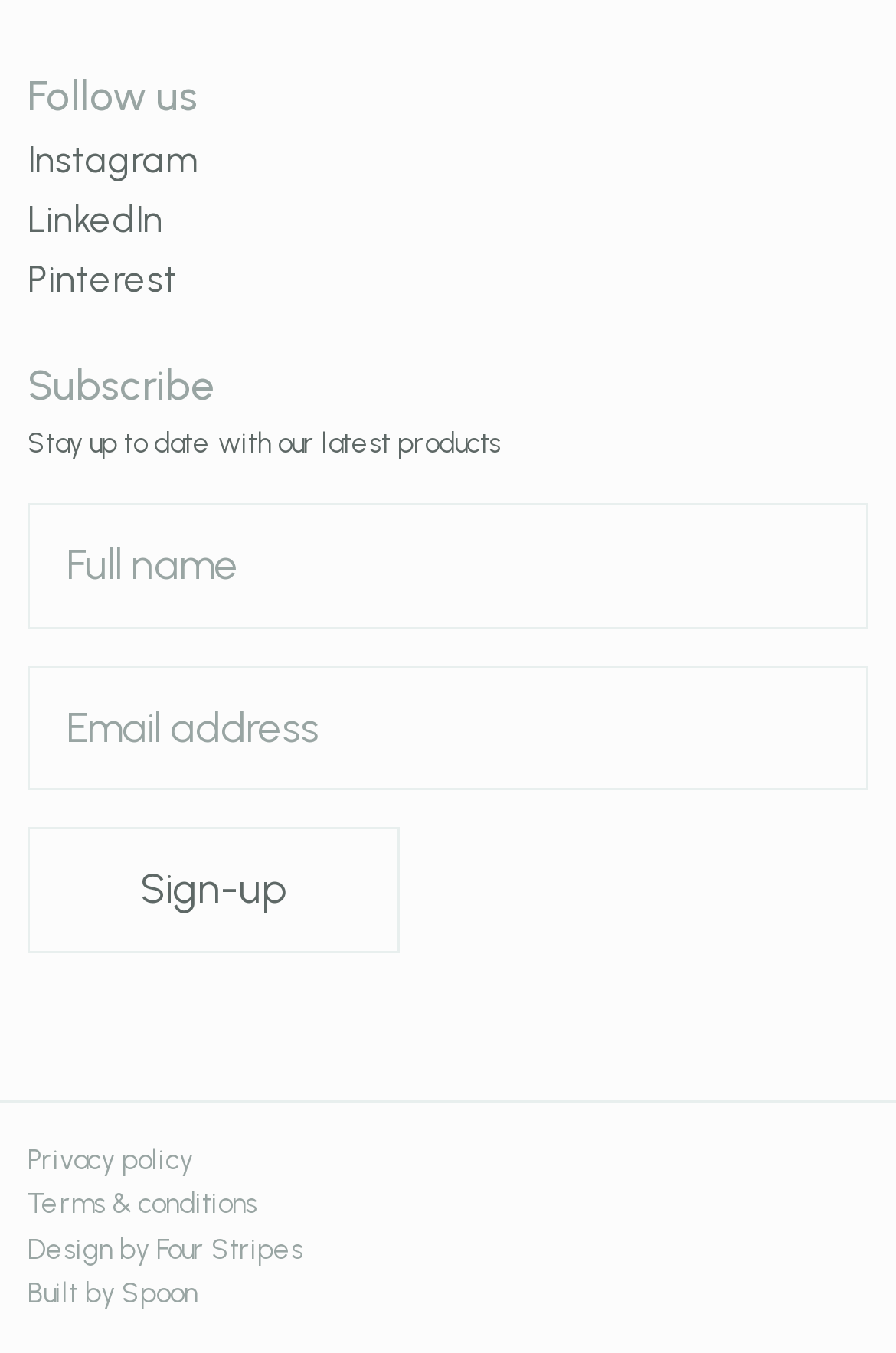Identify the bounding box coordinates for the UI element described as: "Privacy policy".

[0.031, 0.846, 0.215, 0.87]